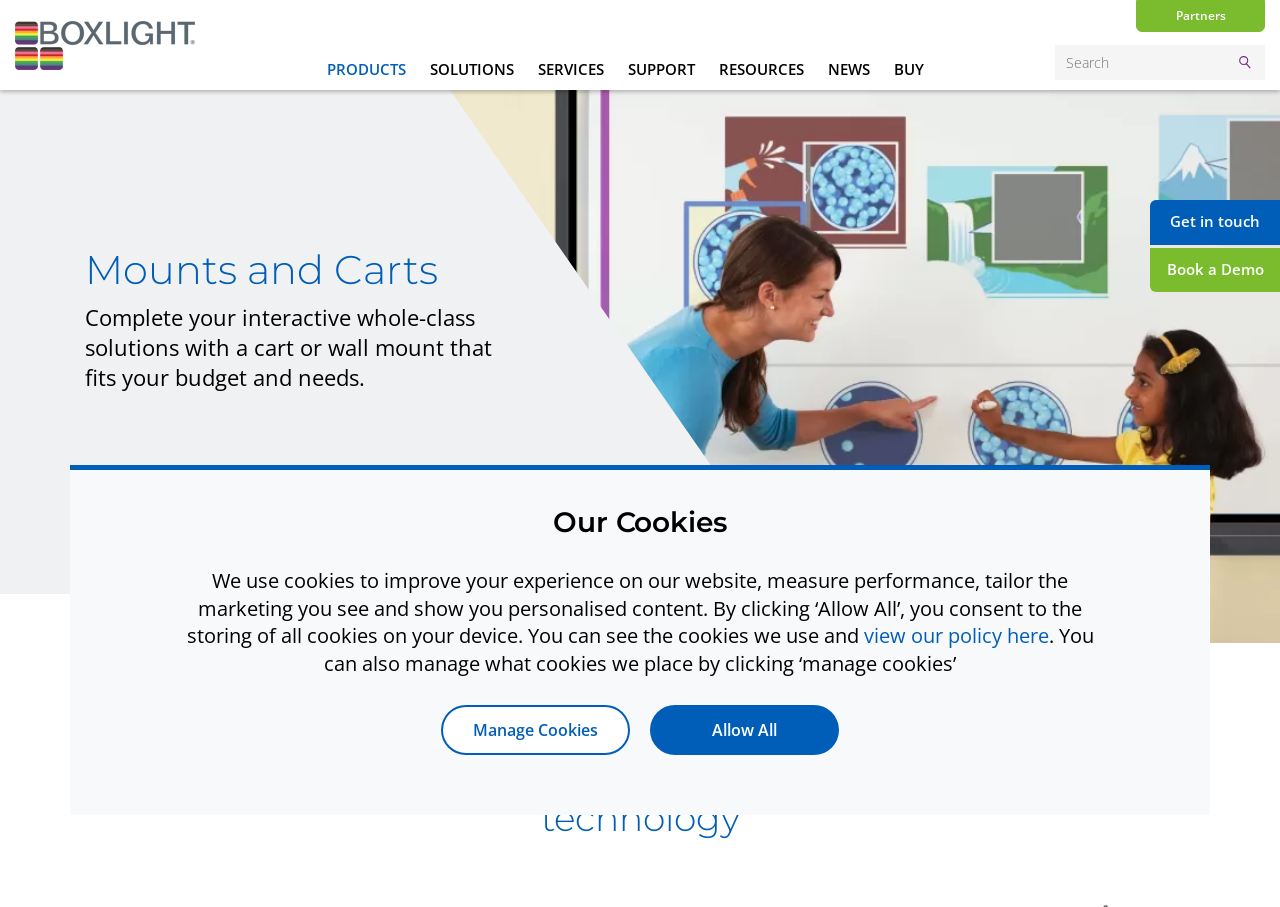Determine the bounding box coordinates of the region to click in order to accomplish the following instruction: "Click the Partners link". Provide the coordinates as four float numbers between 0 and 1, specifically [left, top, right, bottom].

[0.888, 0.0, 0.988, 0.035]